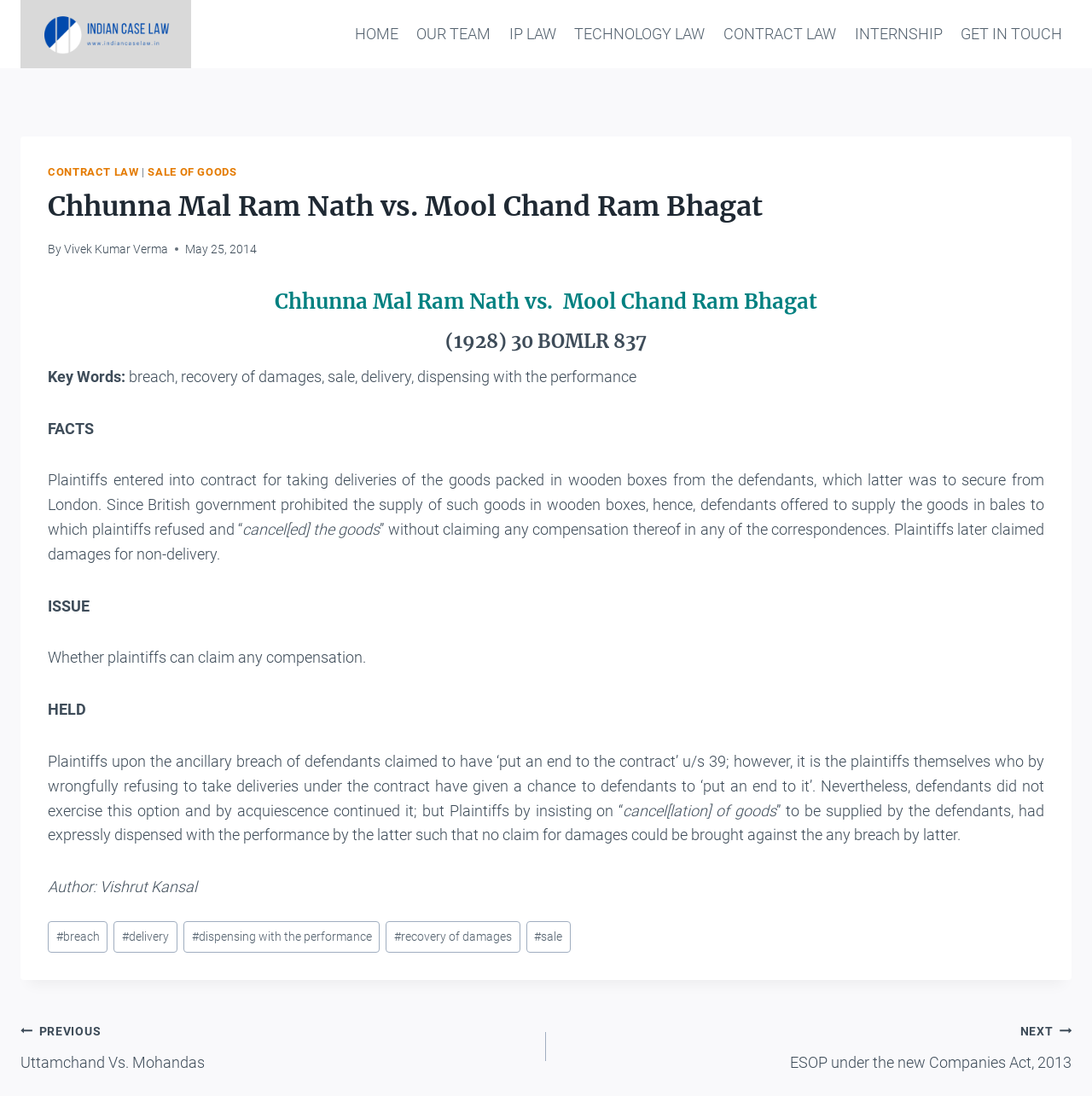What is the date of the case law?
Answer the question using a single word or phrase, according to the image.

May 25, 2014